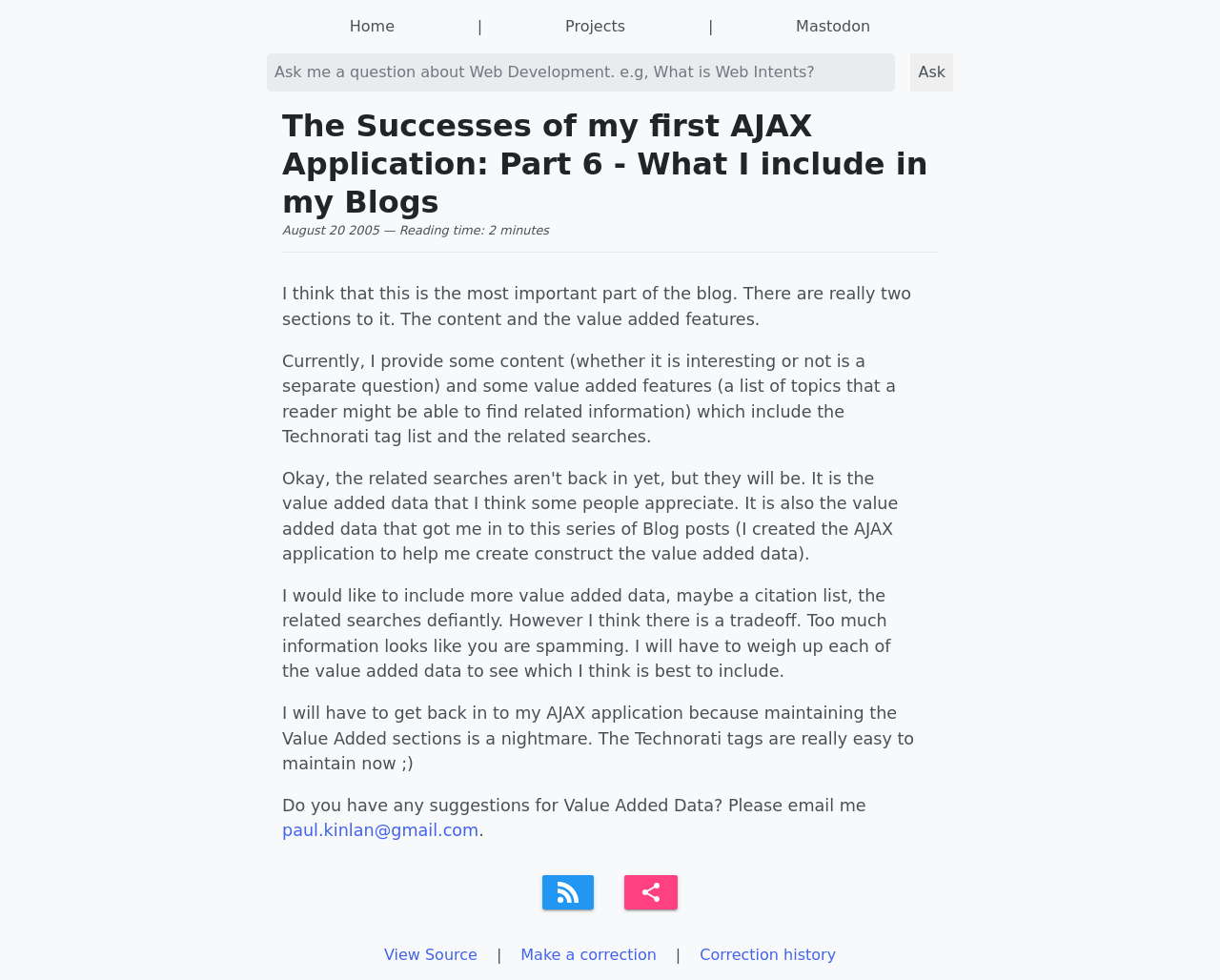Give a detailed account of the webpage, highlighting key information.

This webpage is a blog post titled "The Successes of my first AJAX Application: Part 6 - What I include in my Blogs". At the top, there is a navigation menu with links to "Home", "Projects", and "Mastodon", separated by vertical lines. Next to the navigation menu, there is a search box where users can ask questions about web development, accompanied by an "Ask" button.

Below the navigation menu, the title of the blog post is displayed prominently. The post is dated August 20, 2005, and has a reading time of 2 minutes. The main content of the blog post is divided into four paragraphs, where the author discusses the importance of including value-added features in a blog, such as related searches and citation lists, and the tradeoff between providing too much information and spamming.

At the bottom of the page, there are several links and buttons, including a link to subscribe to the feed, an image button to share the article, a link to view the source code, and links to make corrections or view the correction history. There is also a contact email address provided.